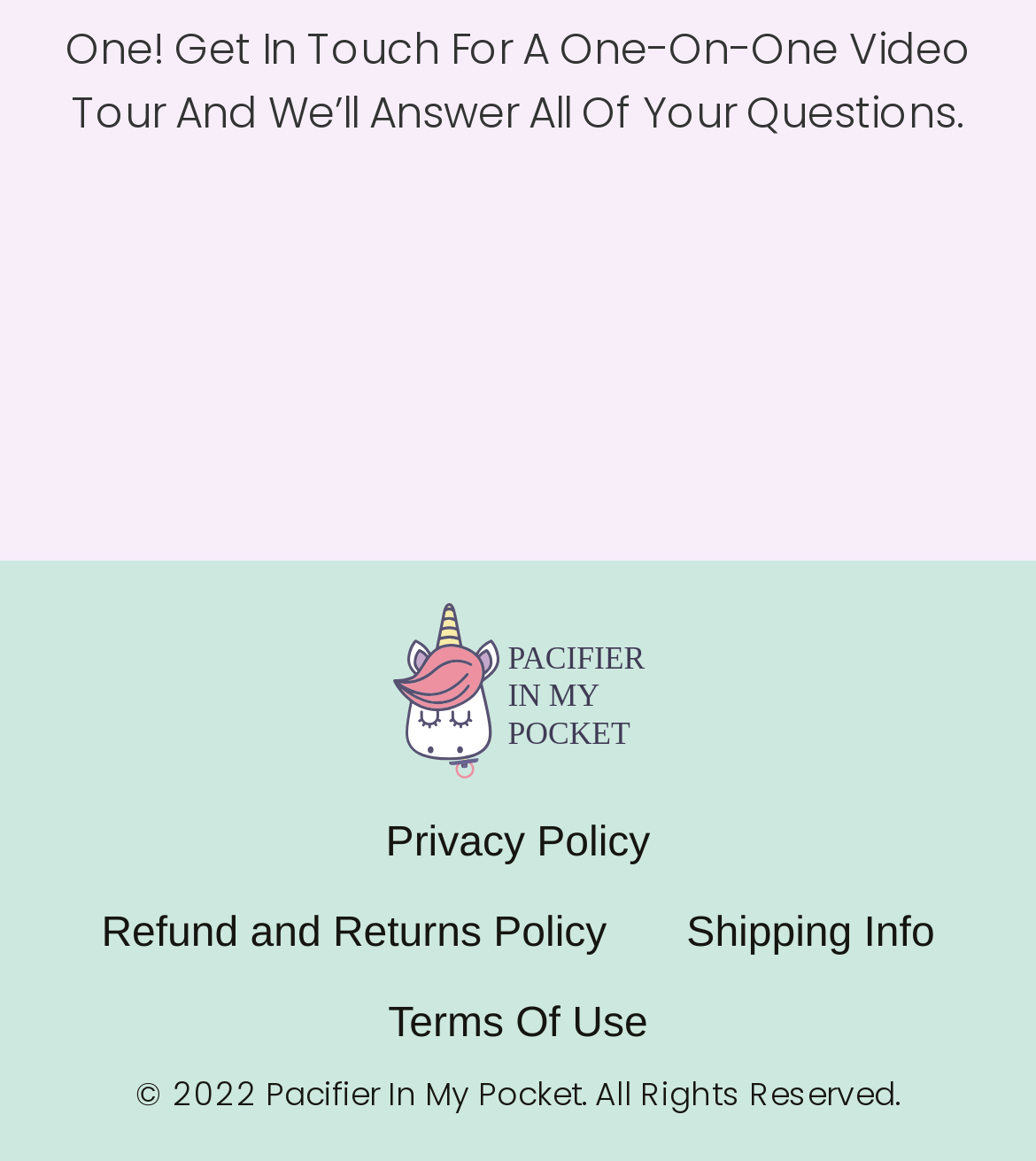How many links are there in the footer?
Look at the image and answer with only one word or phrase.

5